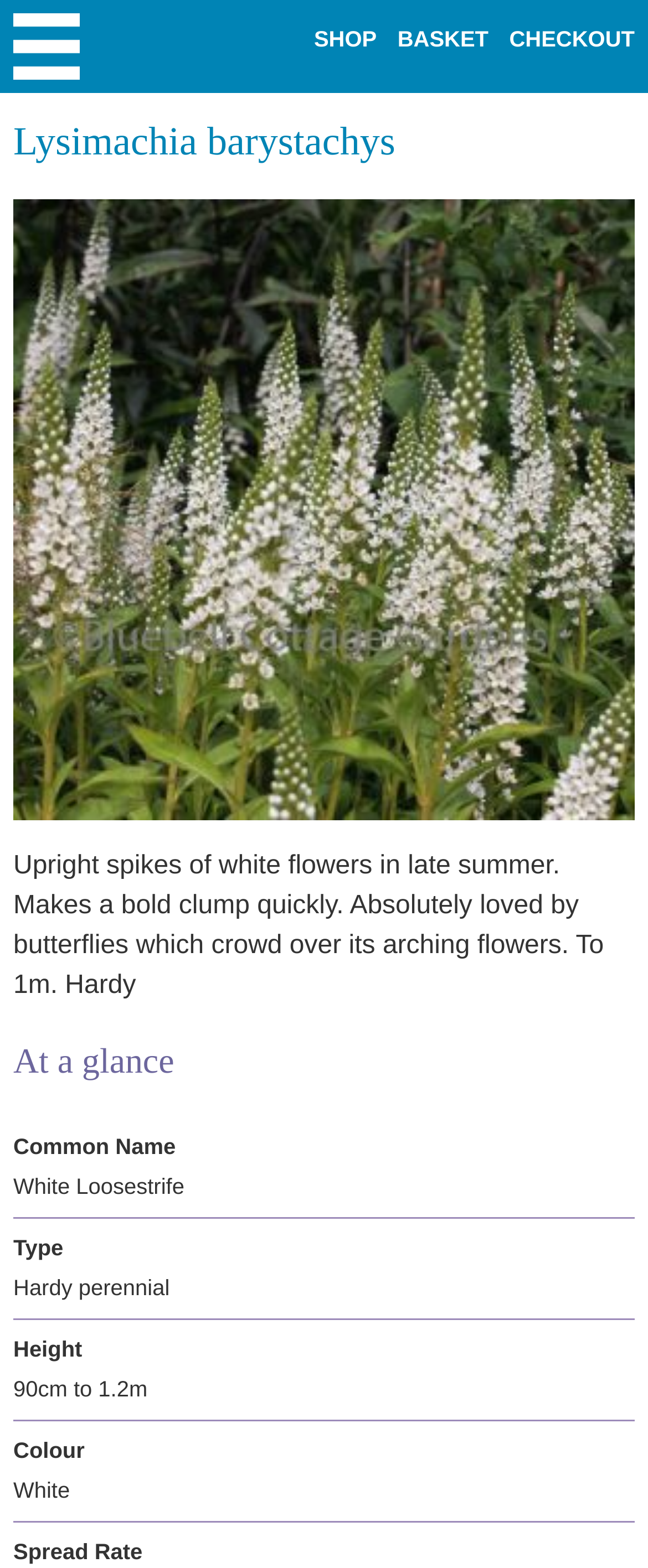Given the element description "Quick Creator", identify the bounding box of the corresponding UI element.

None